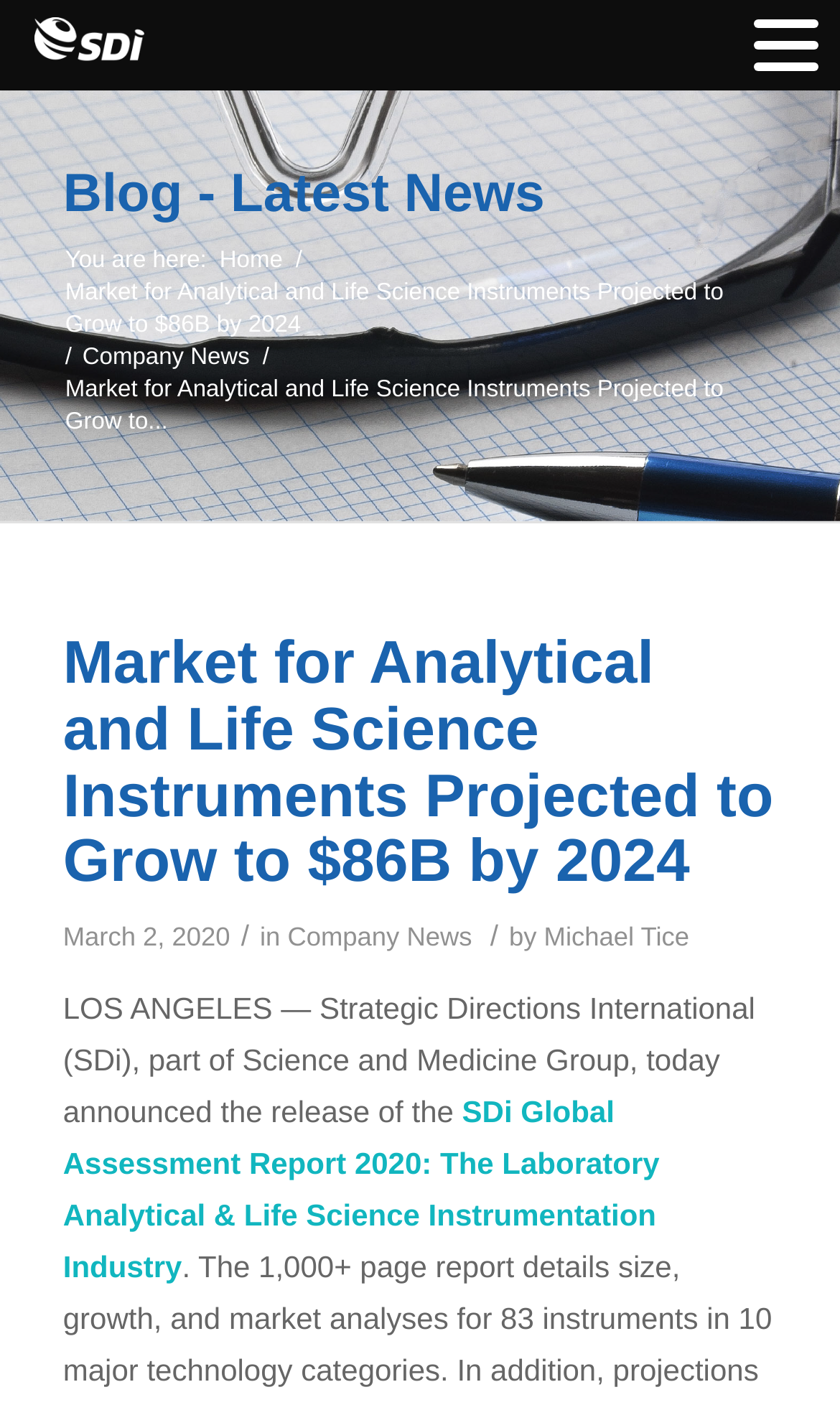Determine the main heading text of the webpage.

Market for Analytical and Life Science Instruments Projected to Grow to $86B by 2024